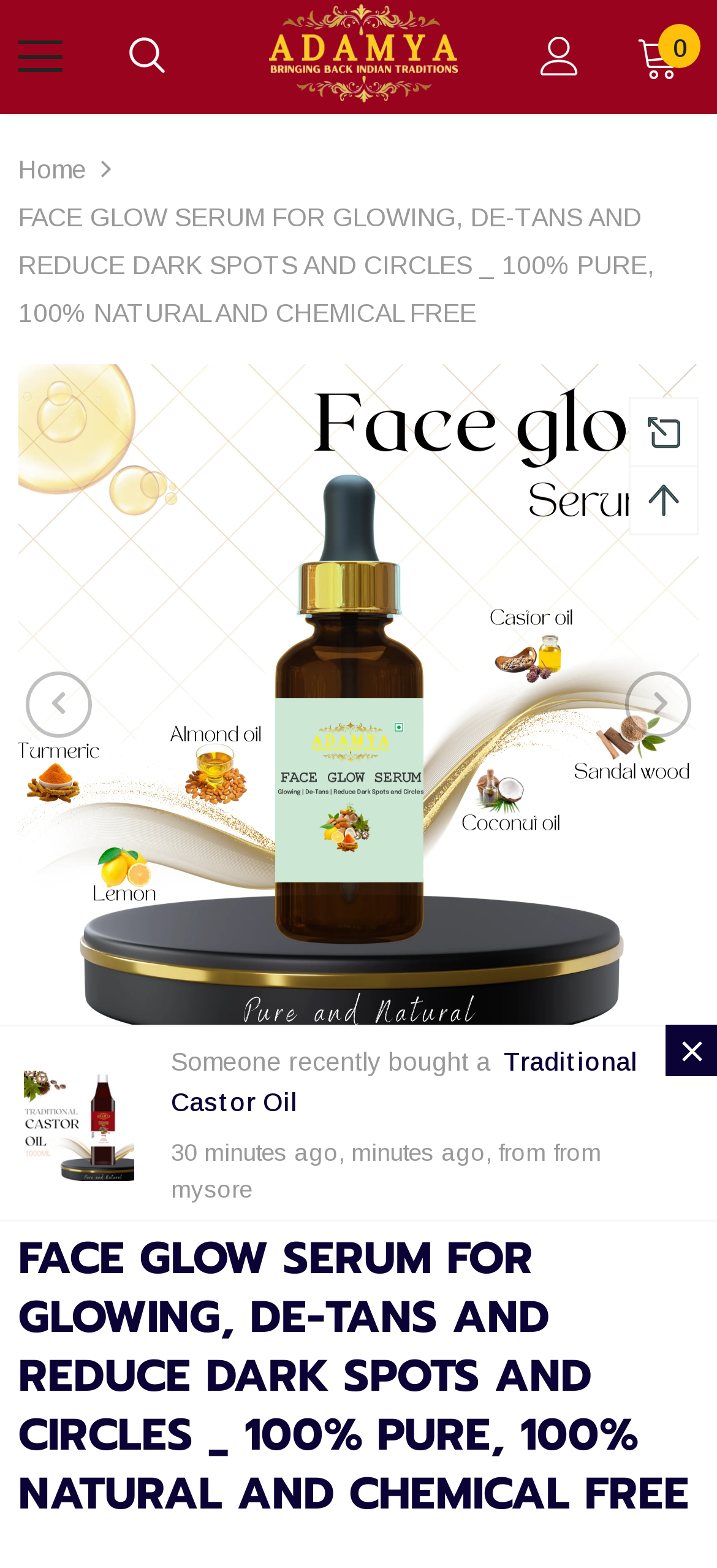Predict the bounding box for the UI component with the following description: "title="Menu Mobile Icon"".

[0.026, 0.022, 0.087, 0.05]